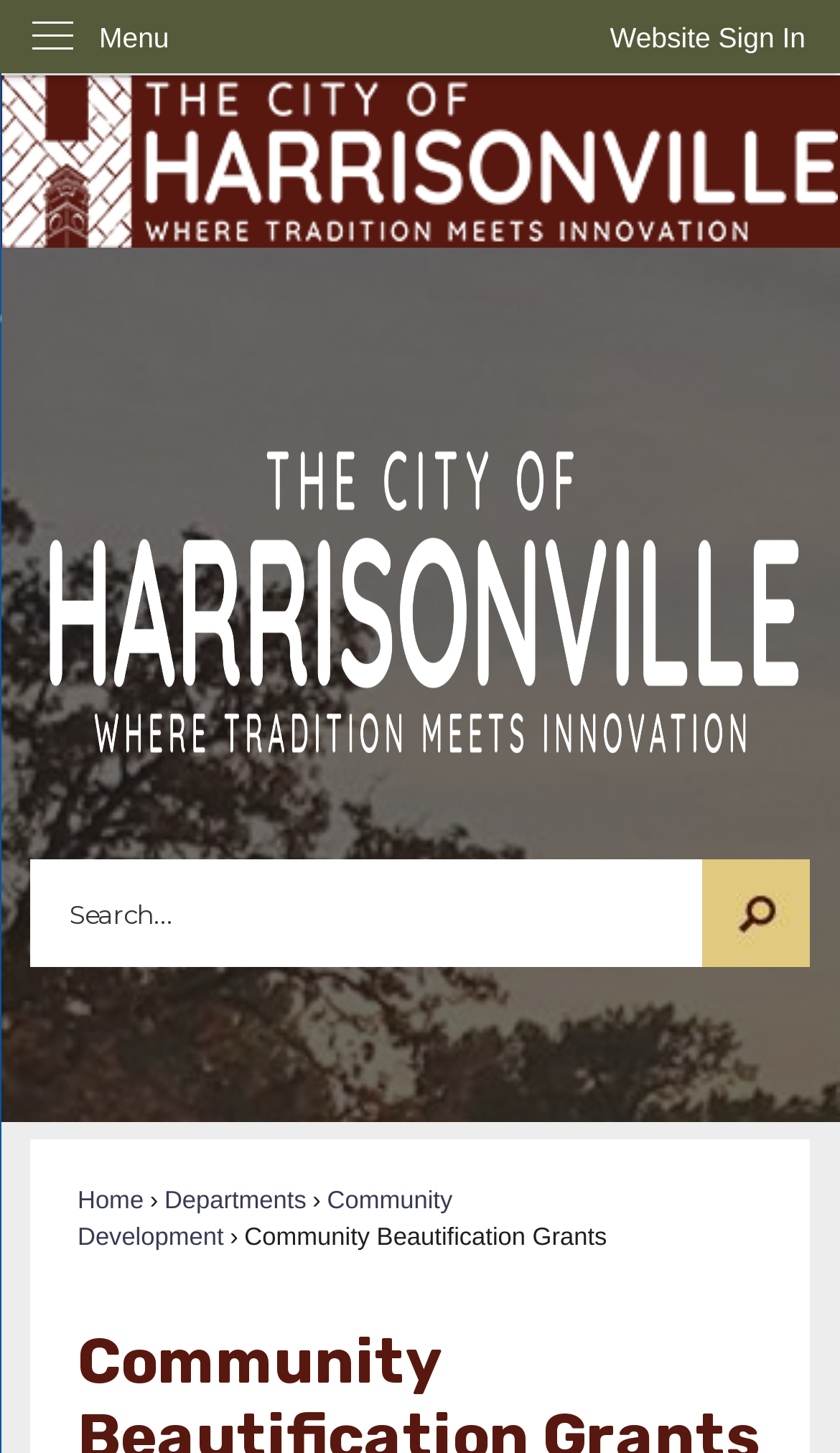Please locate the bounding box coordinates of the region I need to click to follow this instruction: "Sign in to the website".

[0.685, 0.0, 1.0, 0.052]